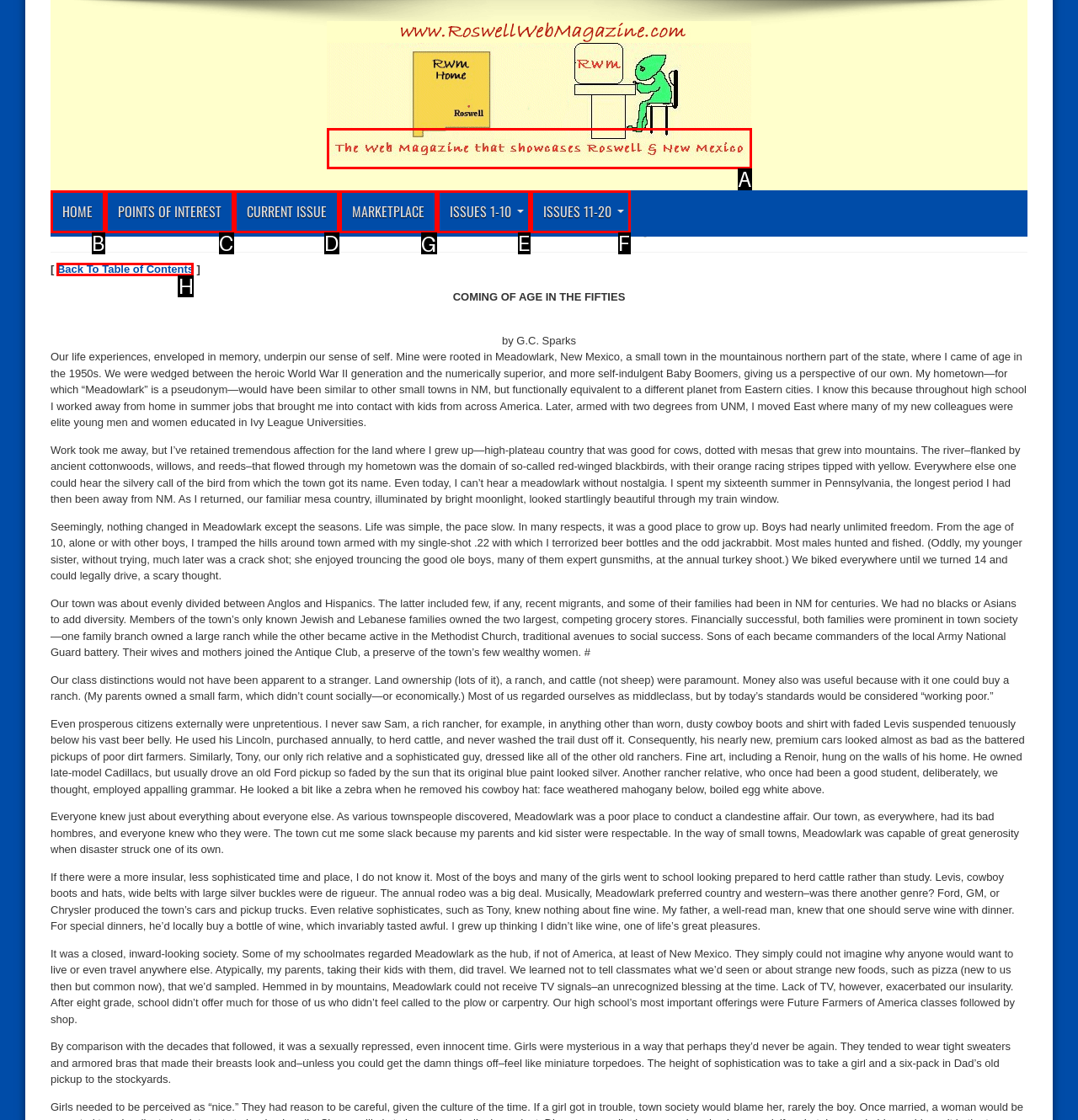Select the correct option from the given choices to perform this task: Click the 'MARKETPLACE' link. Provide the letter of that option.

G